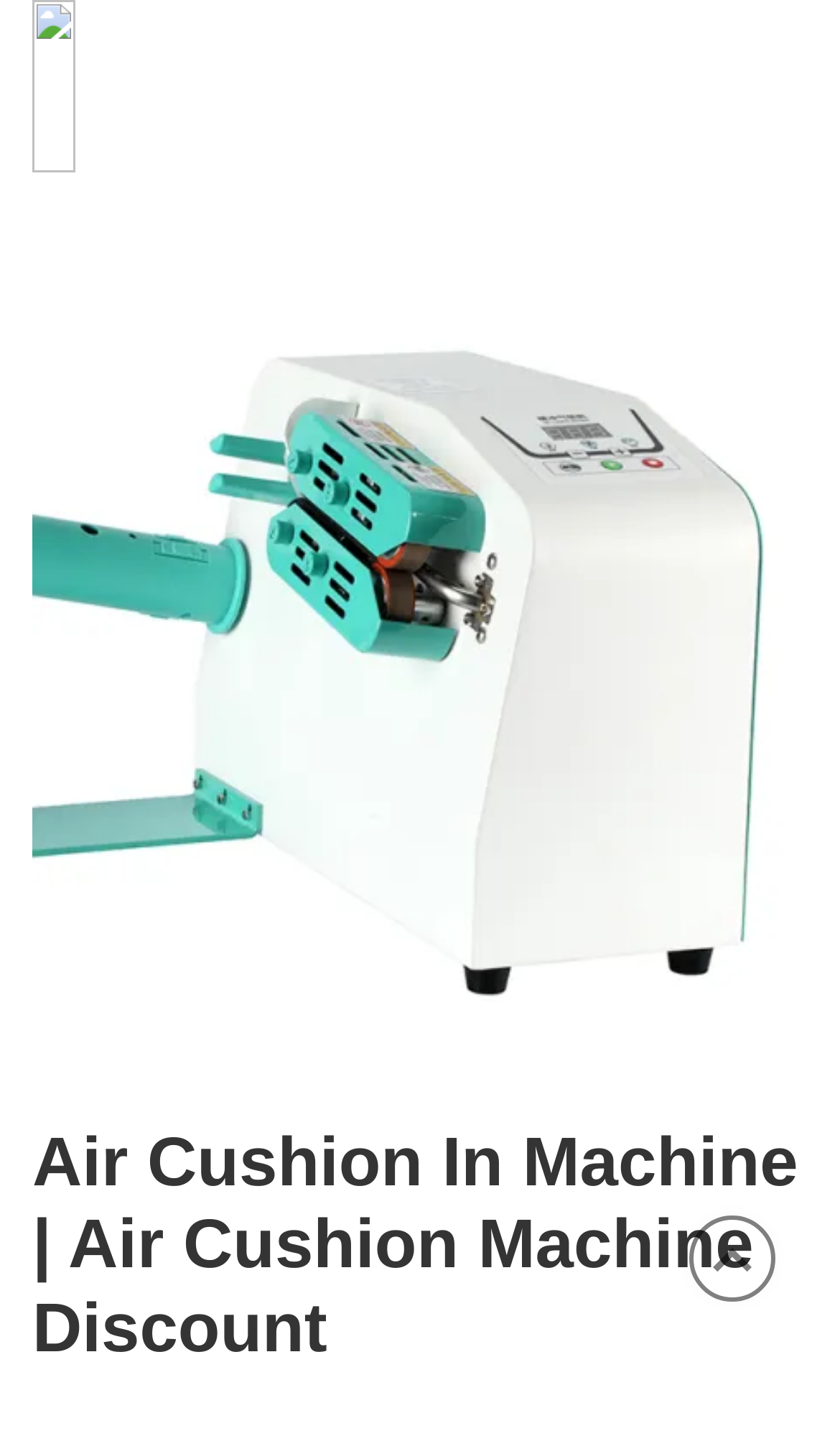Please find and provide the title of the webpage.

Air Cushion In Machine | Air Cushion Machine Discount